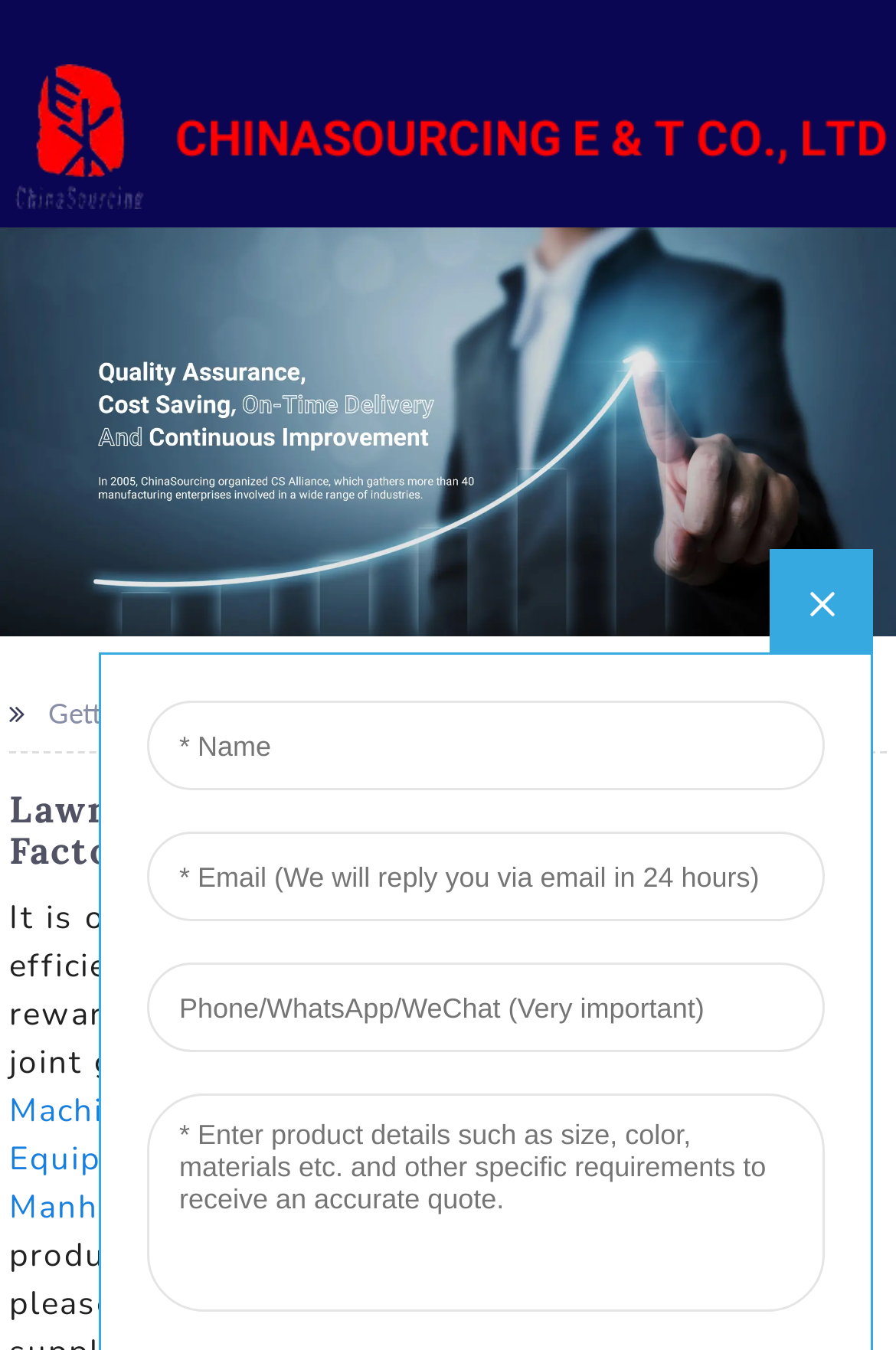Based on the image, provide a detailed response to the question:
What is the purpose of the company?

The purpose of the company is to meet customer needs and efficiently serve them, as stated in the text 'It is our responsibility to meet your needs and efficiently serve you. Your satisfaction is our best reward.'.